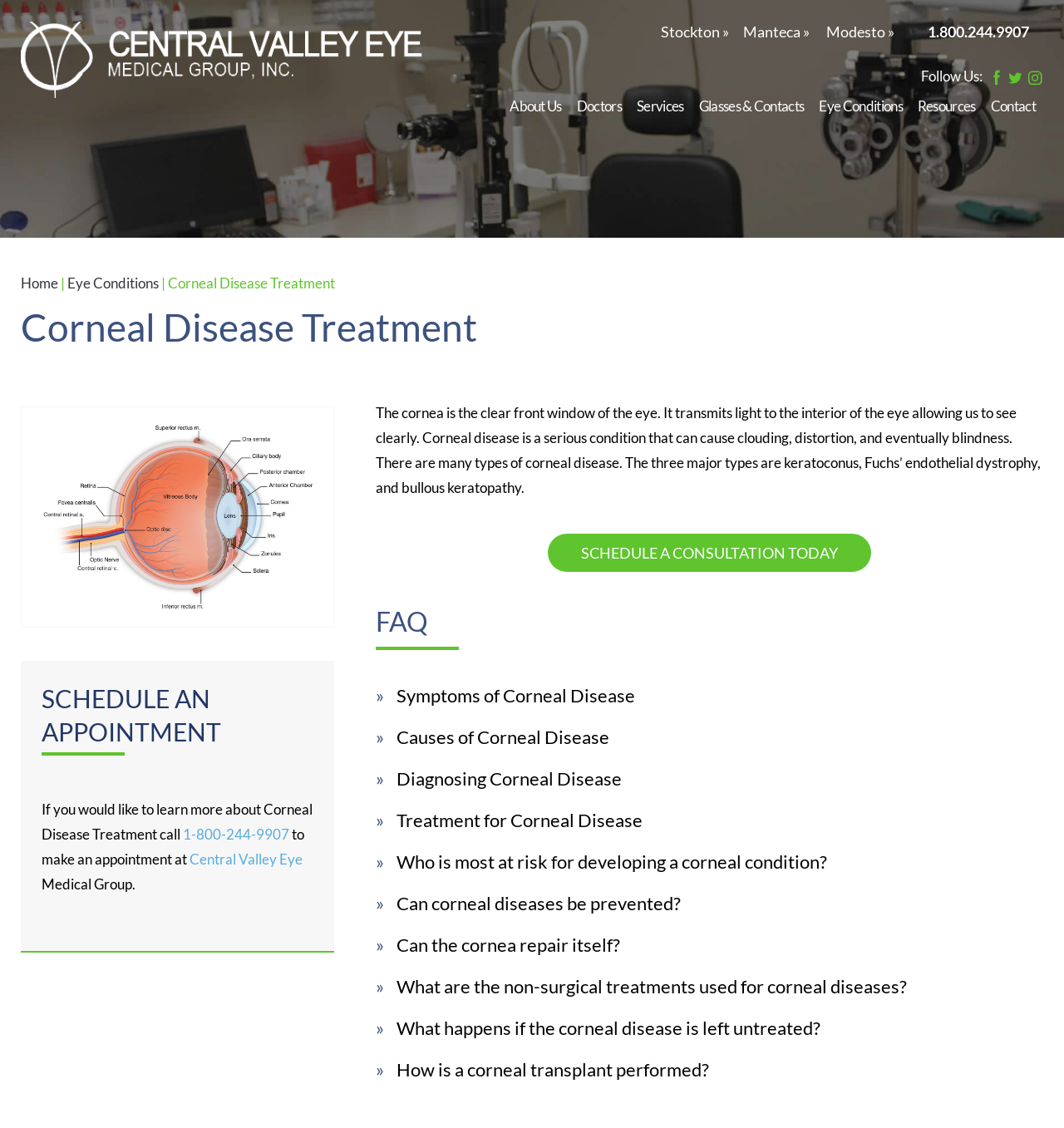Find the bounding box coordinates of the area to click in order to follow the instruction: "Click the 'About Us' link".

[0.472, 0.079, 0.535, 0.108]